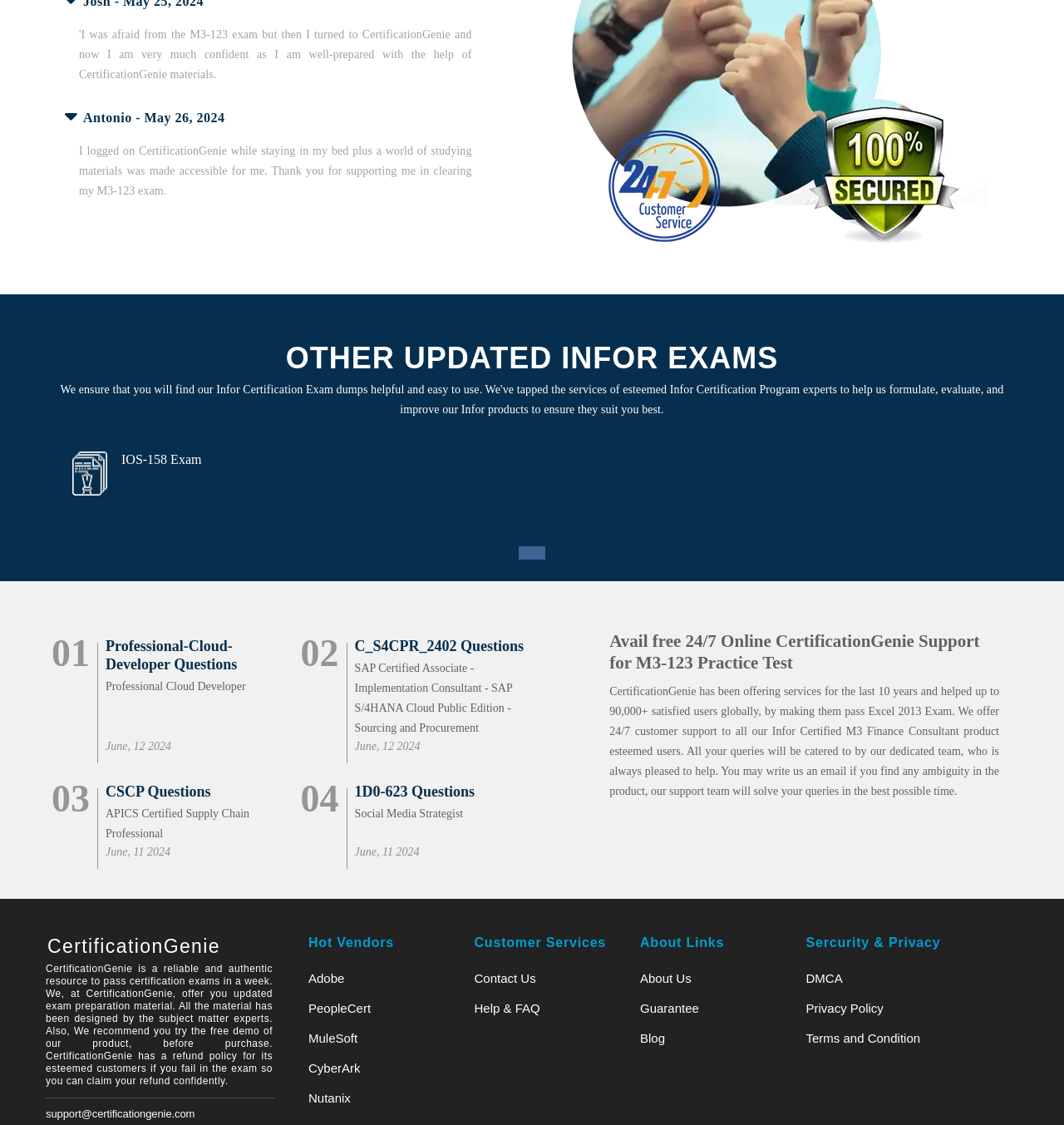Identify the bounding box for the UI element described as: "Help & FAQ". Ensure the coordinates are four float numbers between 0 and 1, formatted as [left, top, right, bottom].

[0.446, 0.89, 0.508, 0.903]